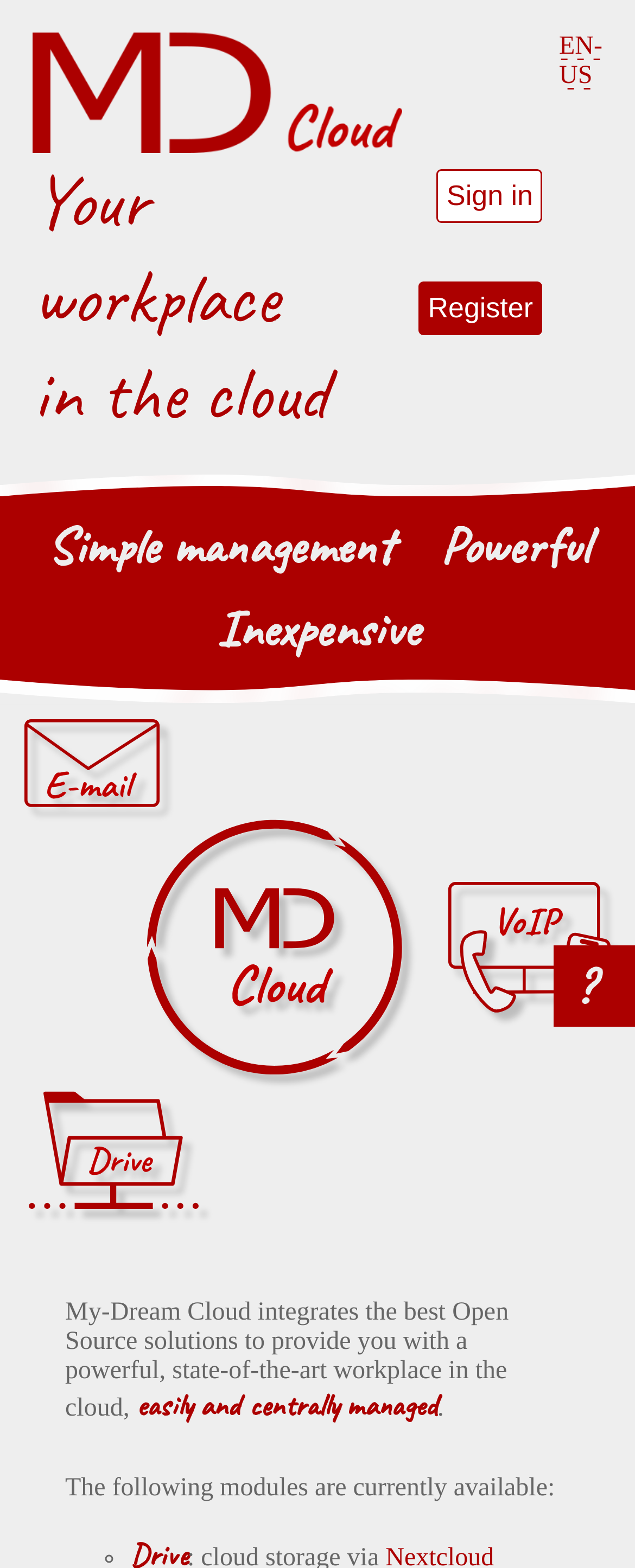Provide a one-word or one-phrase answer to the question:
What is the purpose of My-Dream Cloud according to the webpage?

Integrate best Open Source solutions